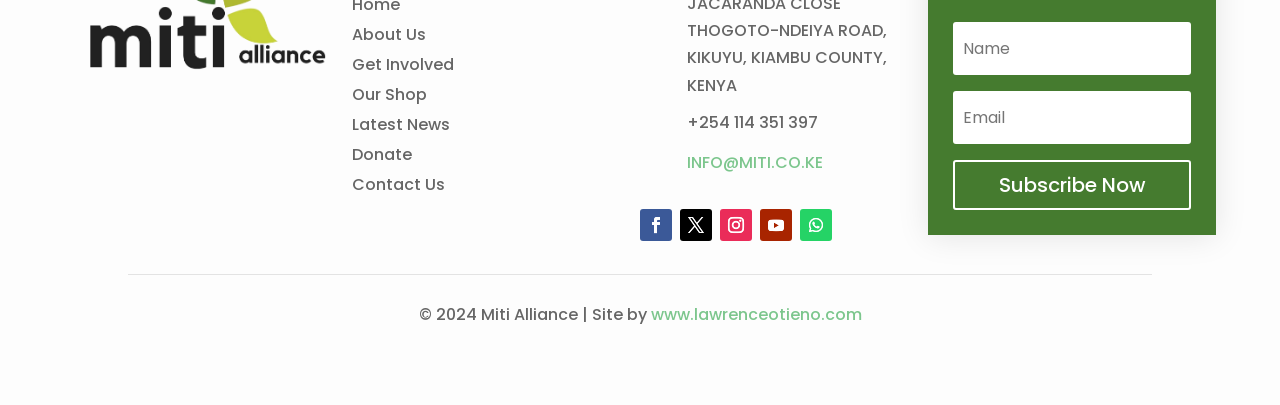What is the purpose of the textboxes?
Answer the question with a single word or phrase by looking at the picture.

Subscription